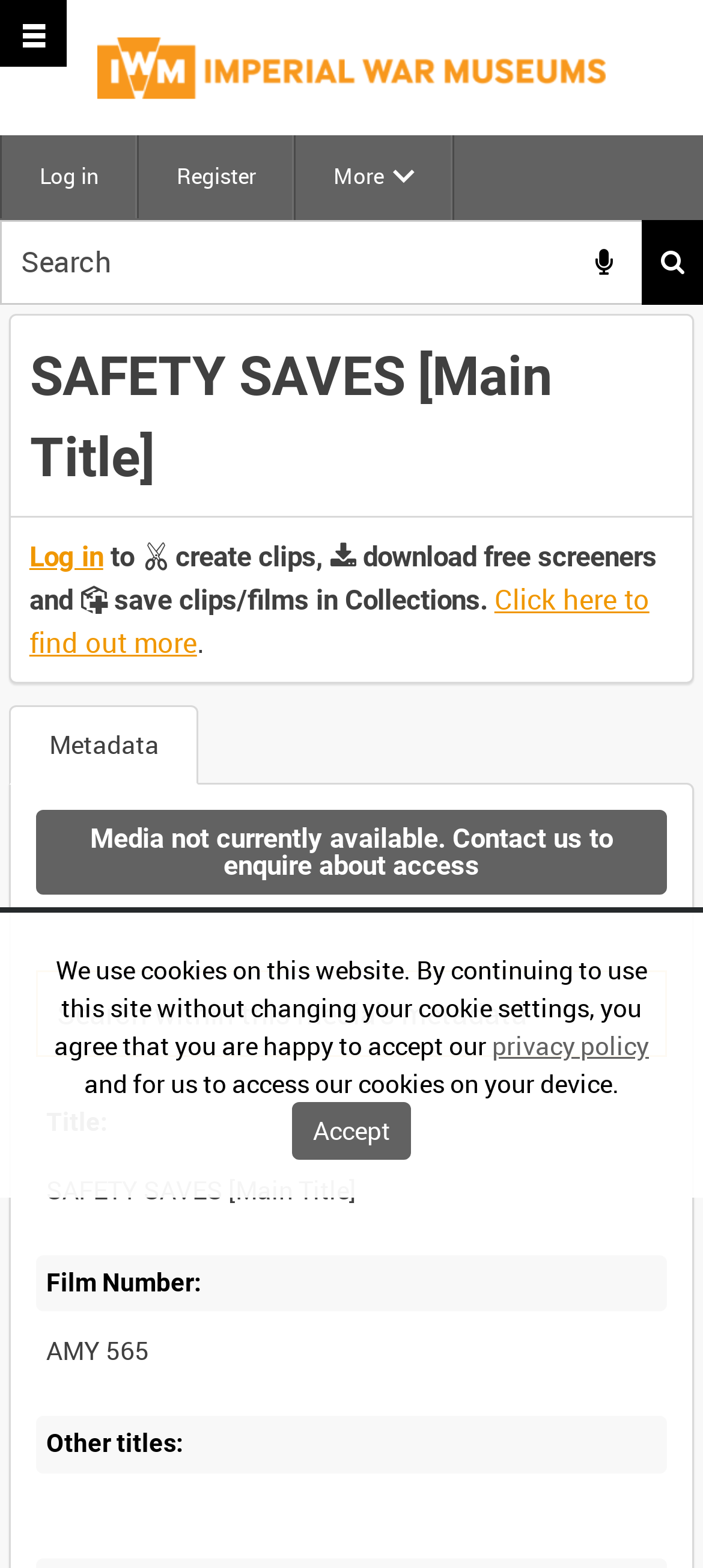Please provide a detailed answer to the question below by examining the image:
What is the purpose of the searchbox?

The purpose of the searchbox can be inferred from its location and label. It is located below the metadata section and has a label 'Search within this media's metadata', indicating that it is used to search within the metadata of the current media.